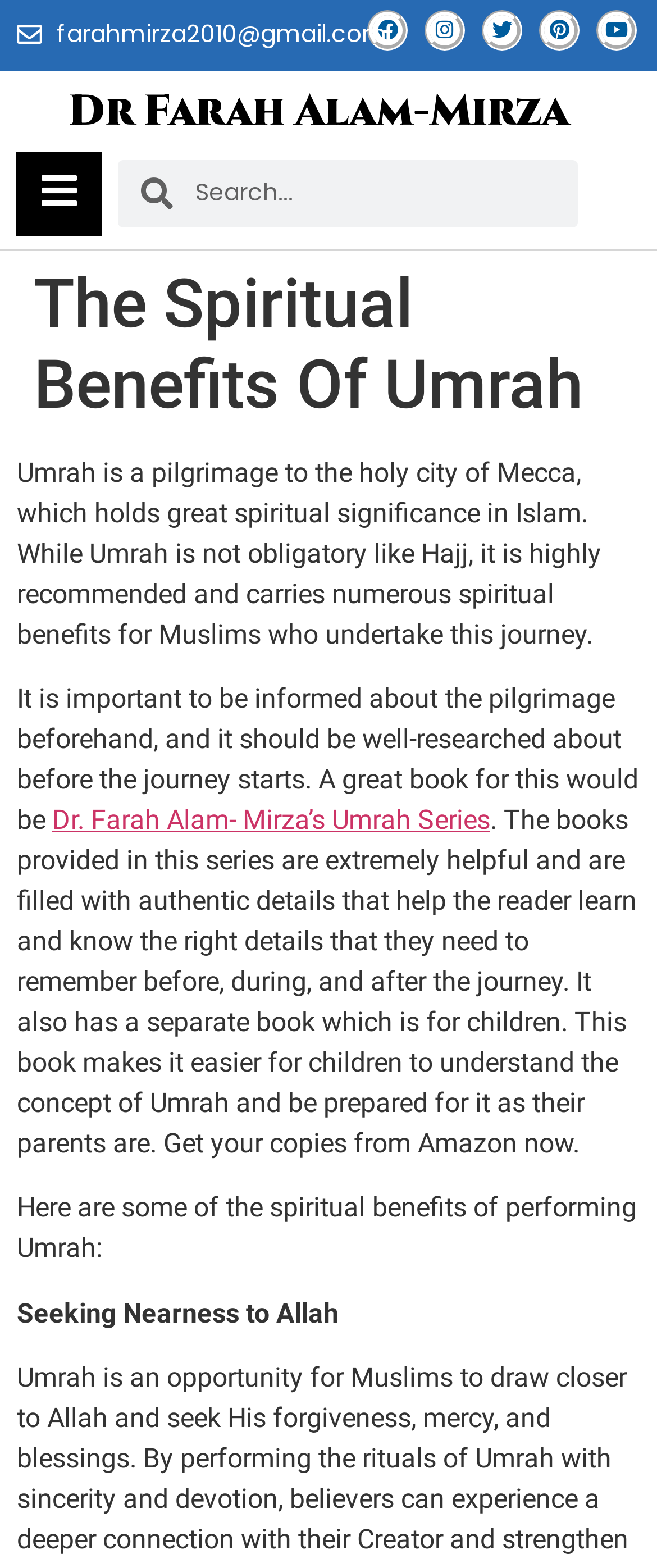What is the name of the book series recommended for Umrah?
Based on the image, give a concise answer in the form of a single word or short phrase.

Dr. Farah Alam- Mirza’s Umrah Series